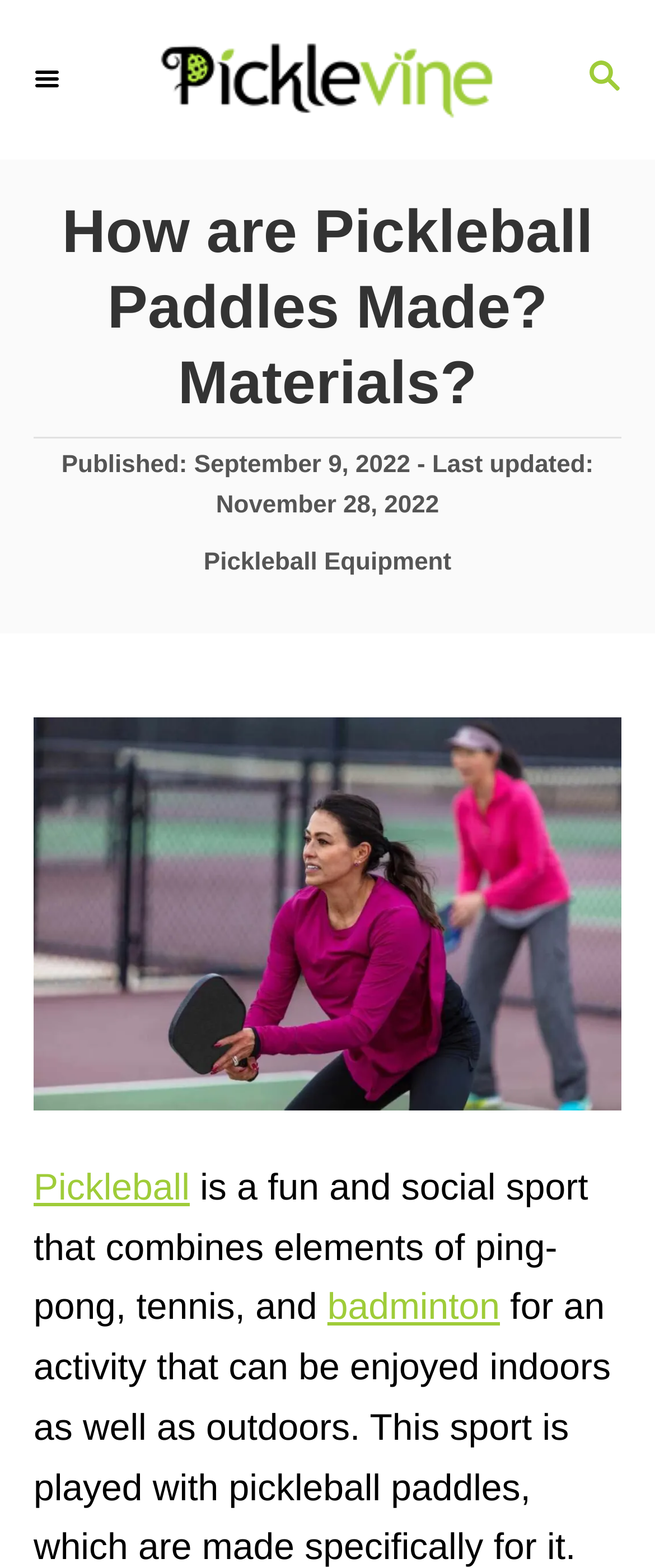Identify the first-level heading on the webpage and generate its text content.

How are Pickleball Paddles Made? Materials?